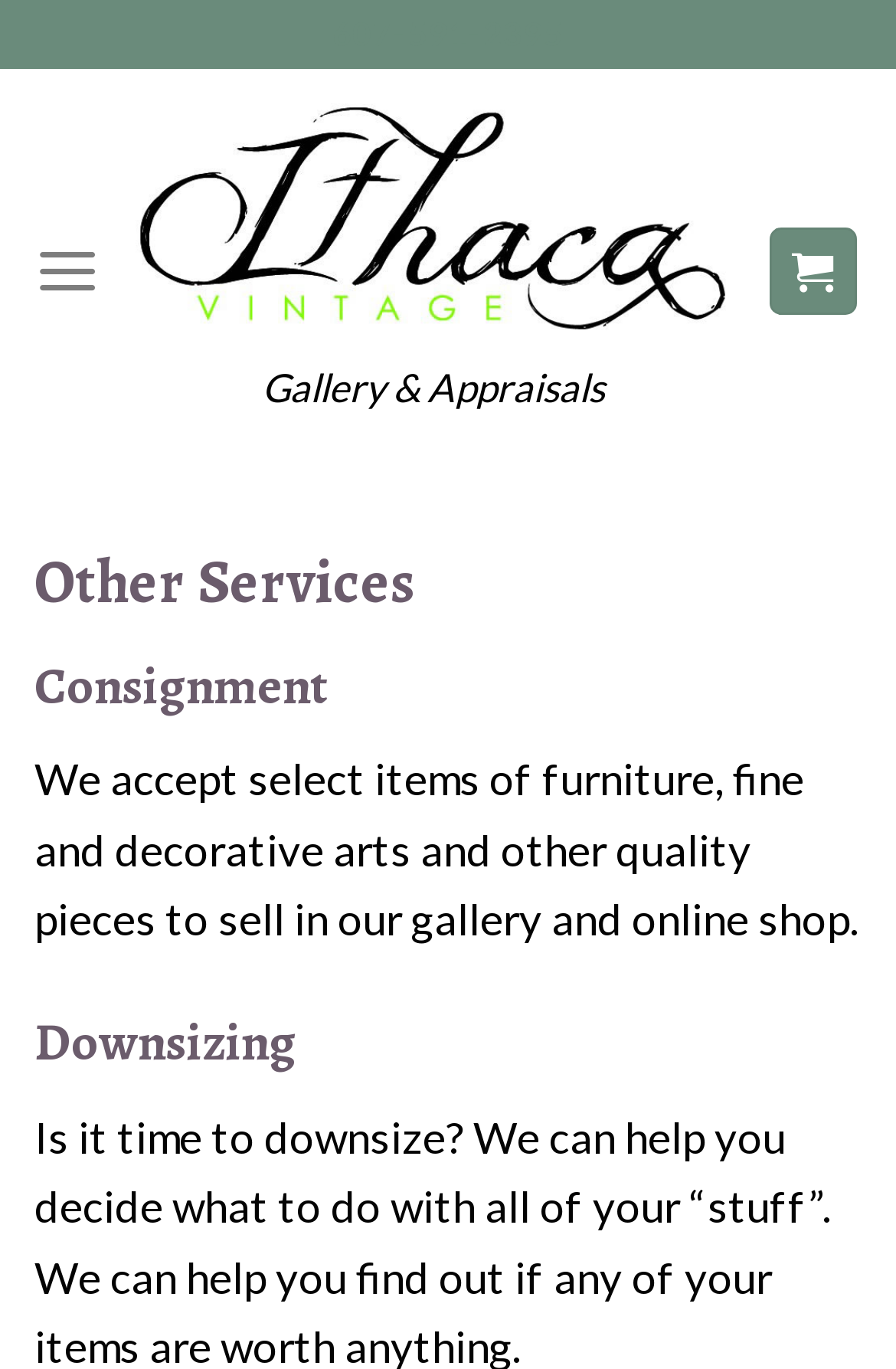What is the phone number on the webpage?
Please provide a single word or phrase as your answer based on the screenshot.

607-591-2395